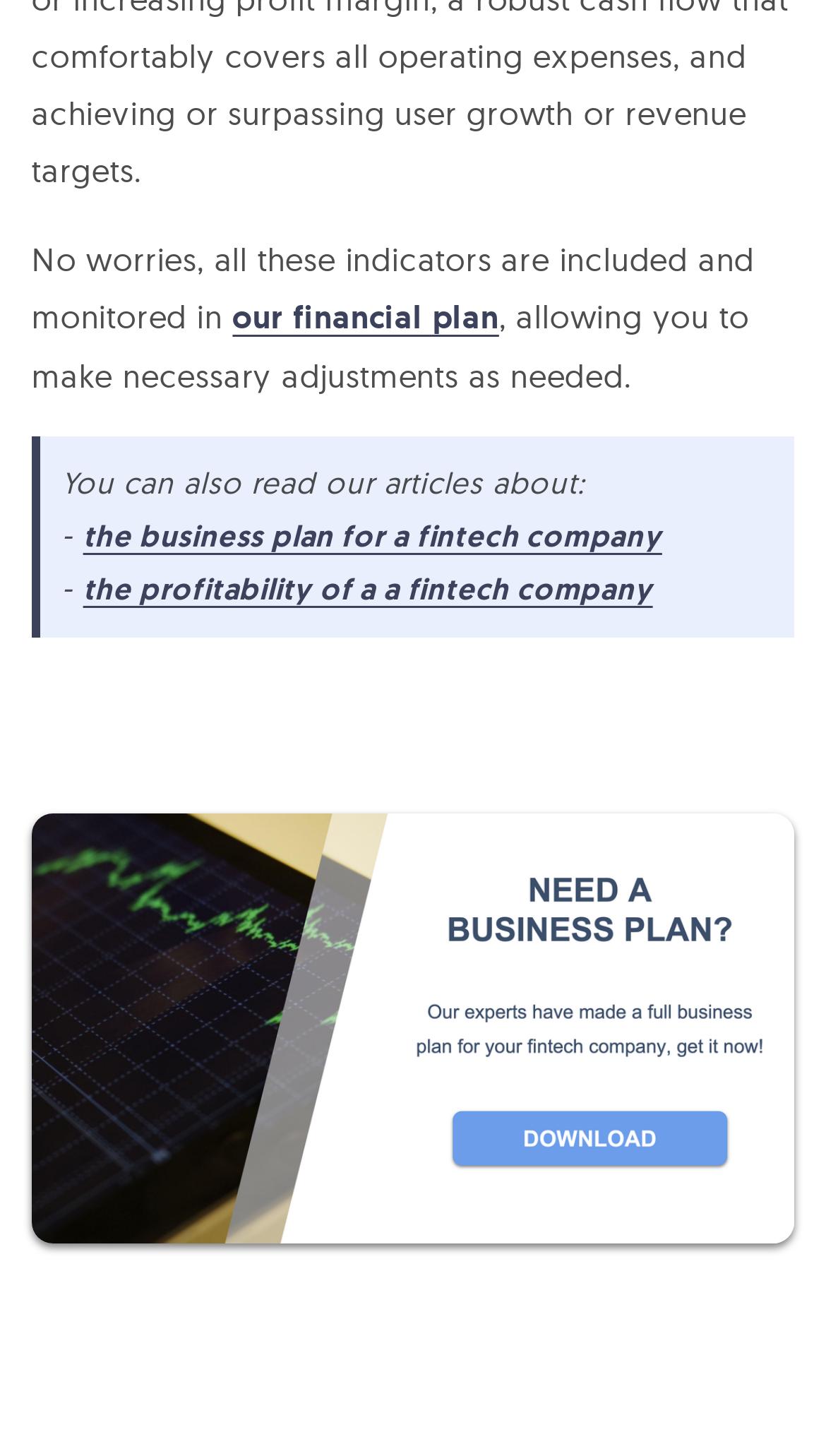How many links are there in the webpage?
From the image, respond using a single word or phrase.

4